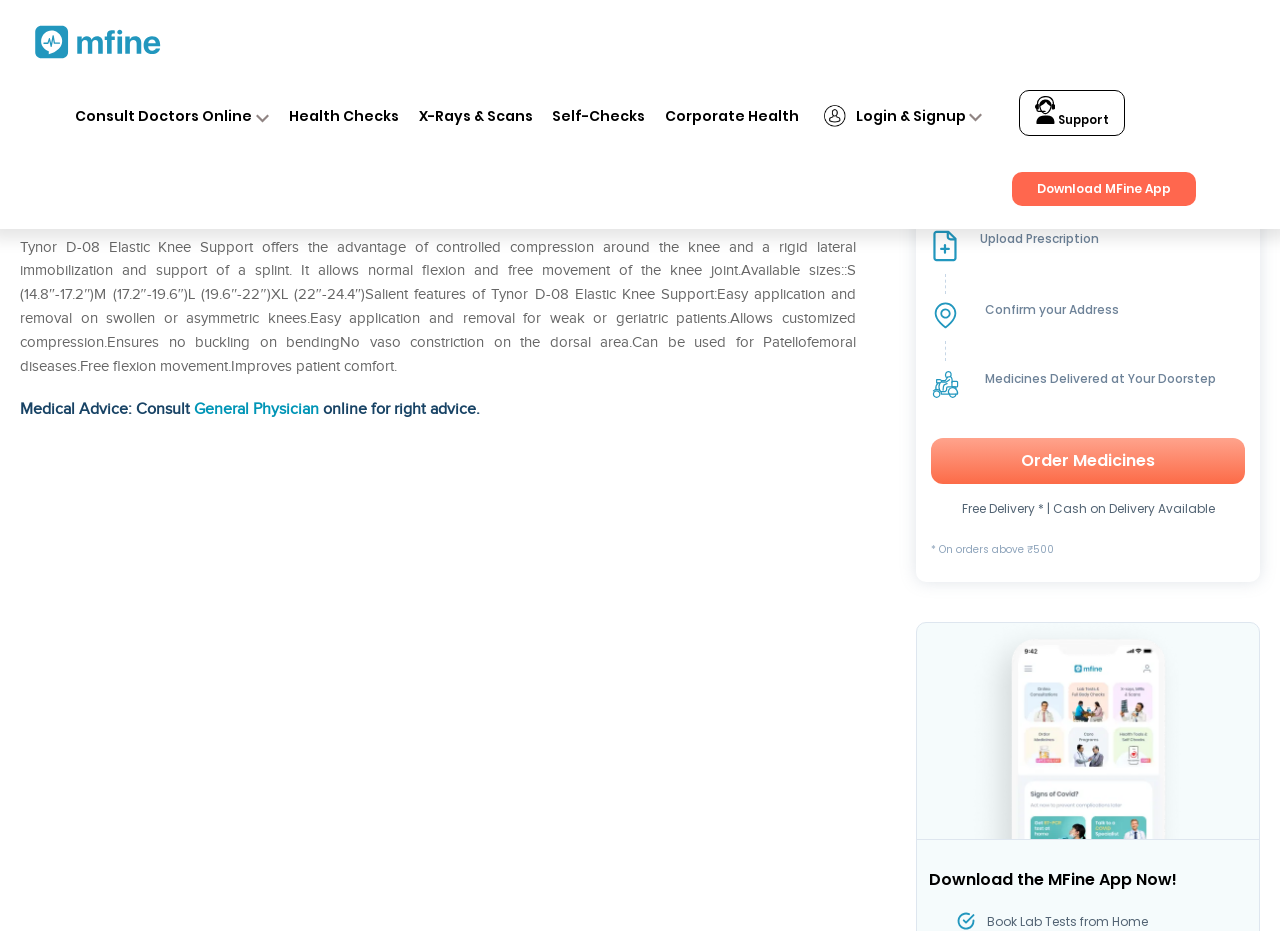Please determine the bounding box coordinates of the element's region to click for the following instruction: "Click Download MFine App".

[0.79, 0.184, 0.934, 0.221]